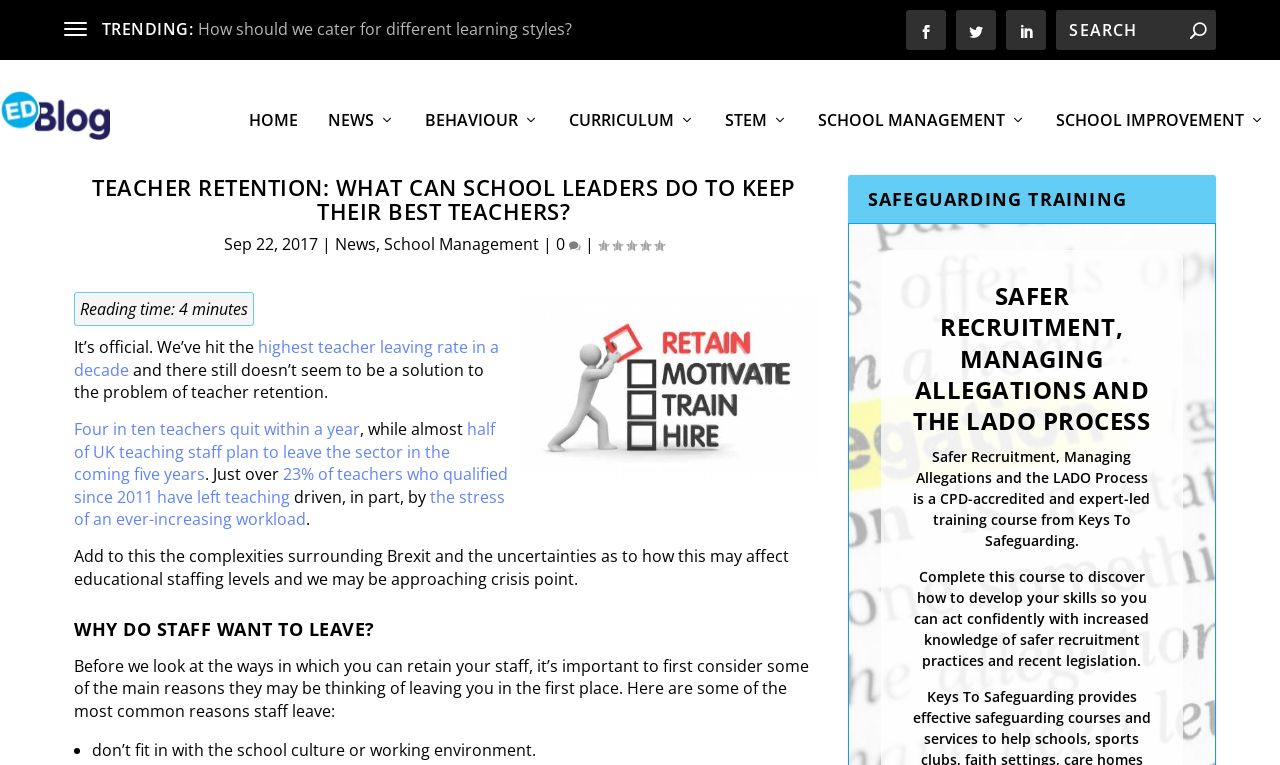Please find the bounding box coordinates in the format (top-left x, top-left y, bottom-right x, bottom-right y) for the given element description. Ensure the coordinates are floating point numbers between 0 and 1. Description: School Management

[0.3, 0.305, 0.421, 0.334]